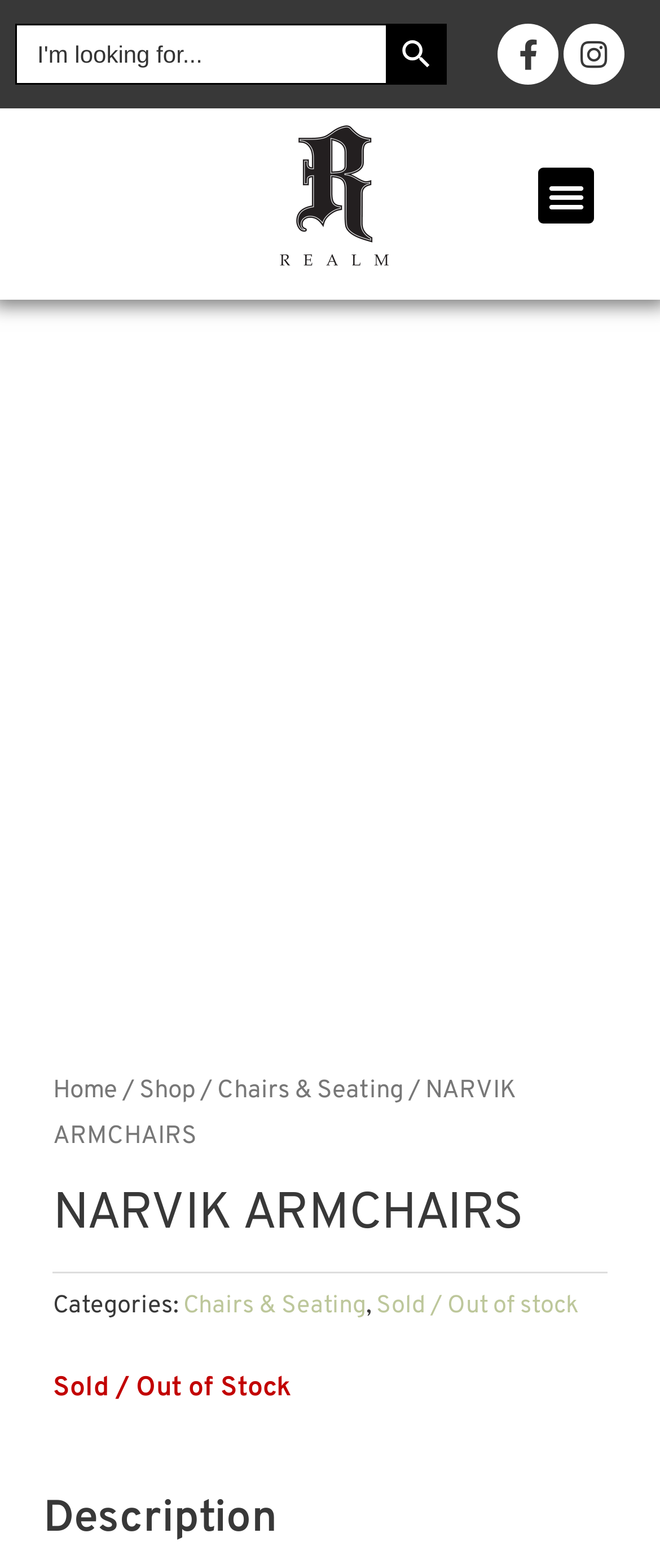Using the provided element description "Chairs & Seating", determine the bounding box coordinates of the UI element.

[0.277, 0.823, 0.554, 0.844]